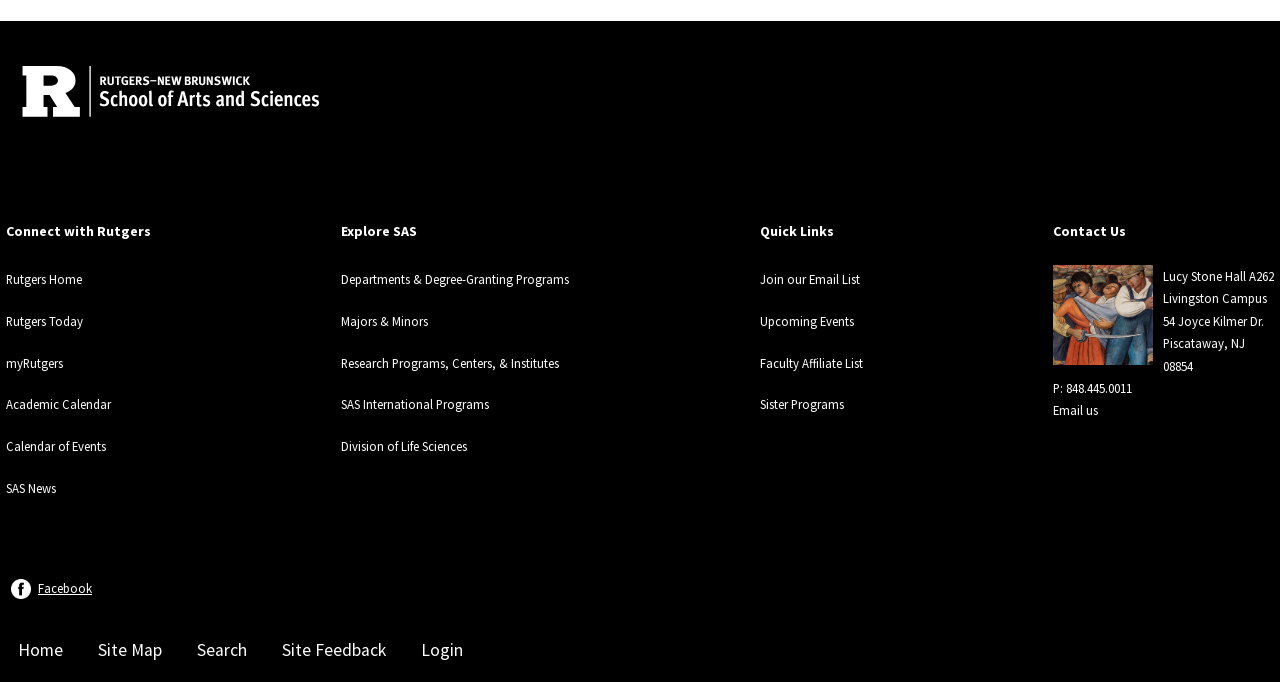Find the bounding box coordinates of the clickable area that will achieve the following instruction: "Explore Departments & Degree-Granting Programs".

[0.267, 0.398, 0.445, 0.421]